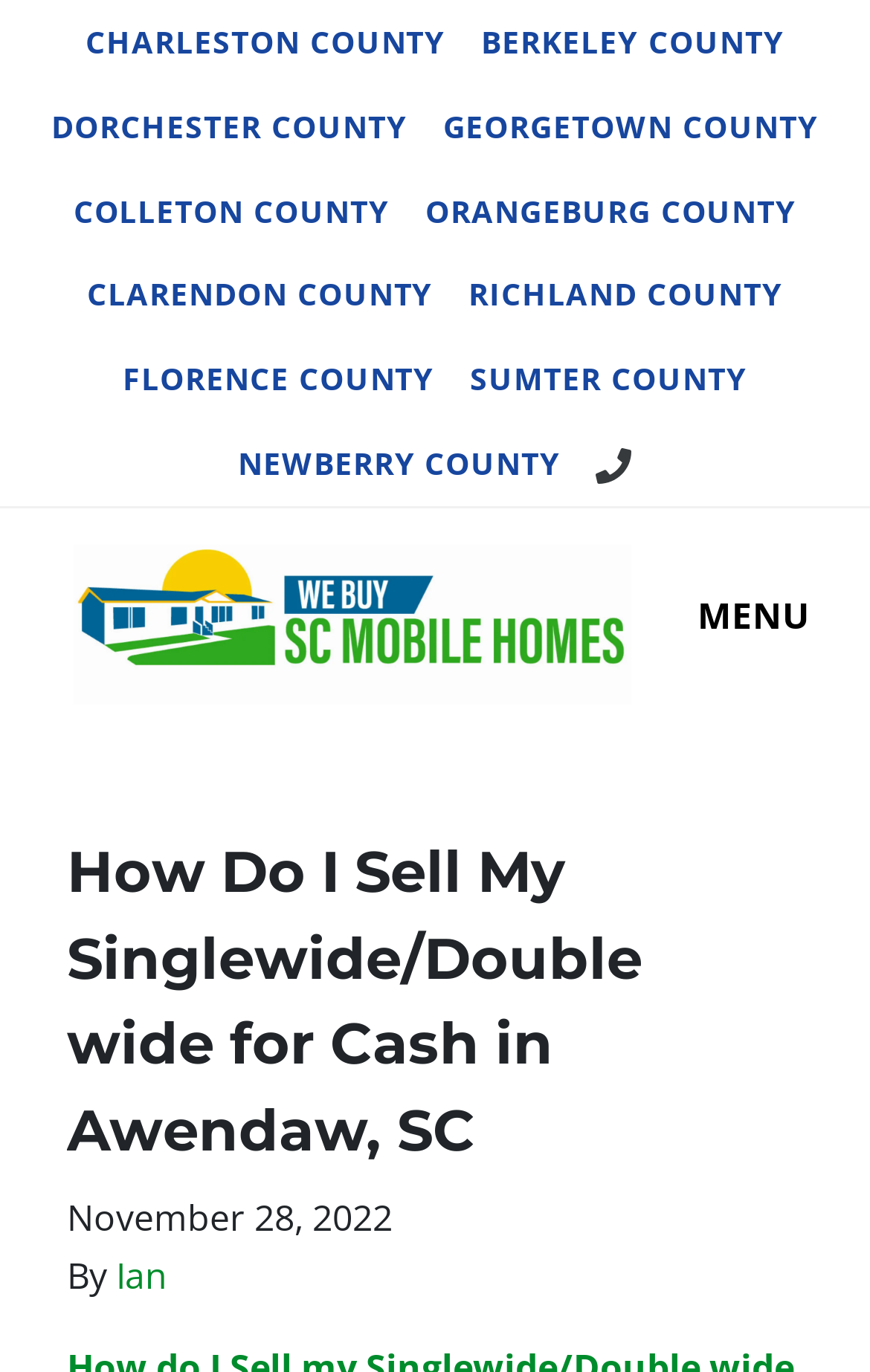Please identify the bounding box coordinates of where to click in order to follow the instruction: "Click on Charleston County".

[0.078, 0.0, 0.533, 0.061]